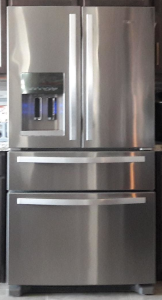How many doors does the refrigerator have?
Based on the image, provide your answer in one word or phrase.

double-door